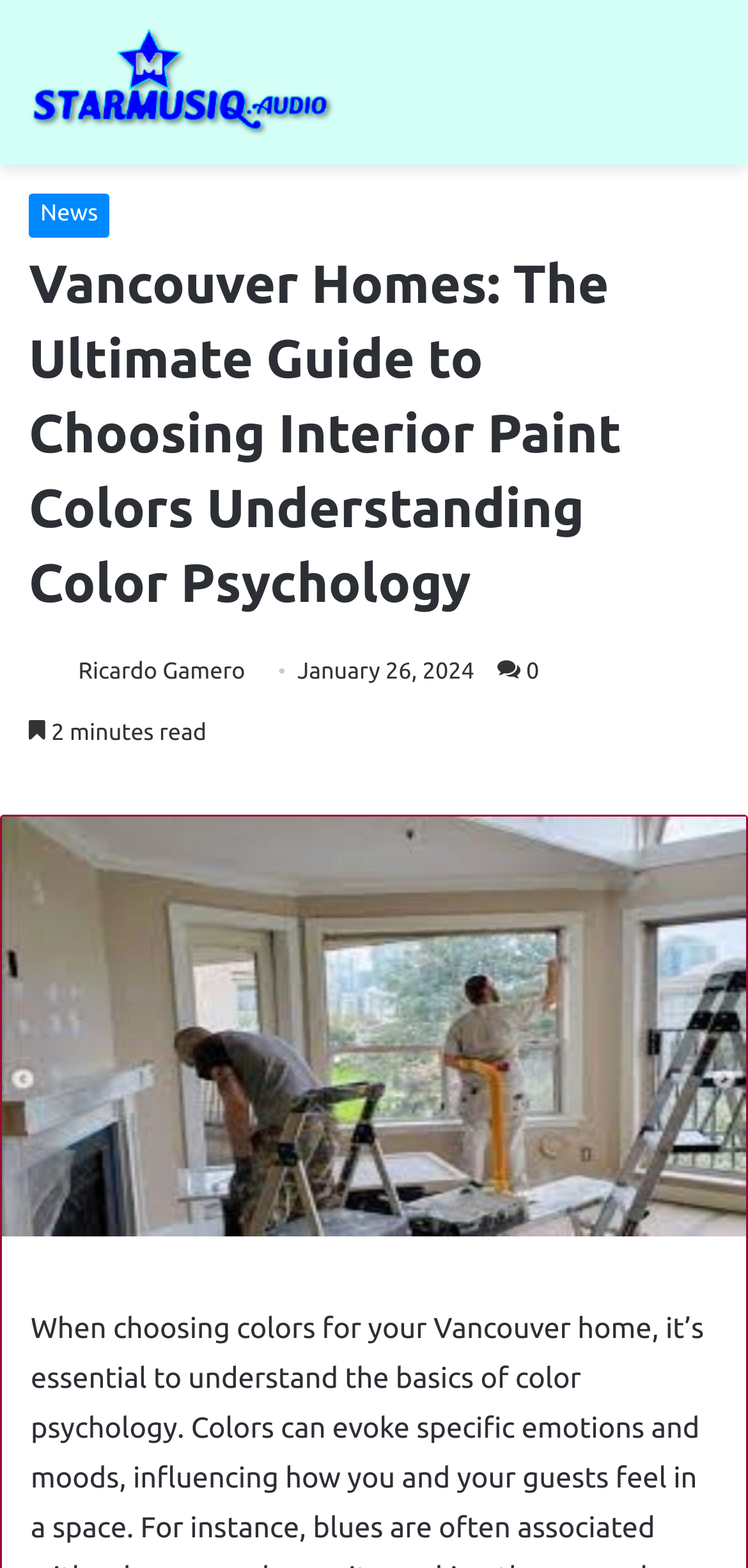How long does it take to read the article?
Use the screenshot to answer the question with a single word or phrase.

2 minutes